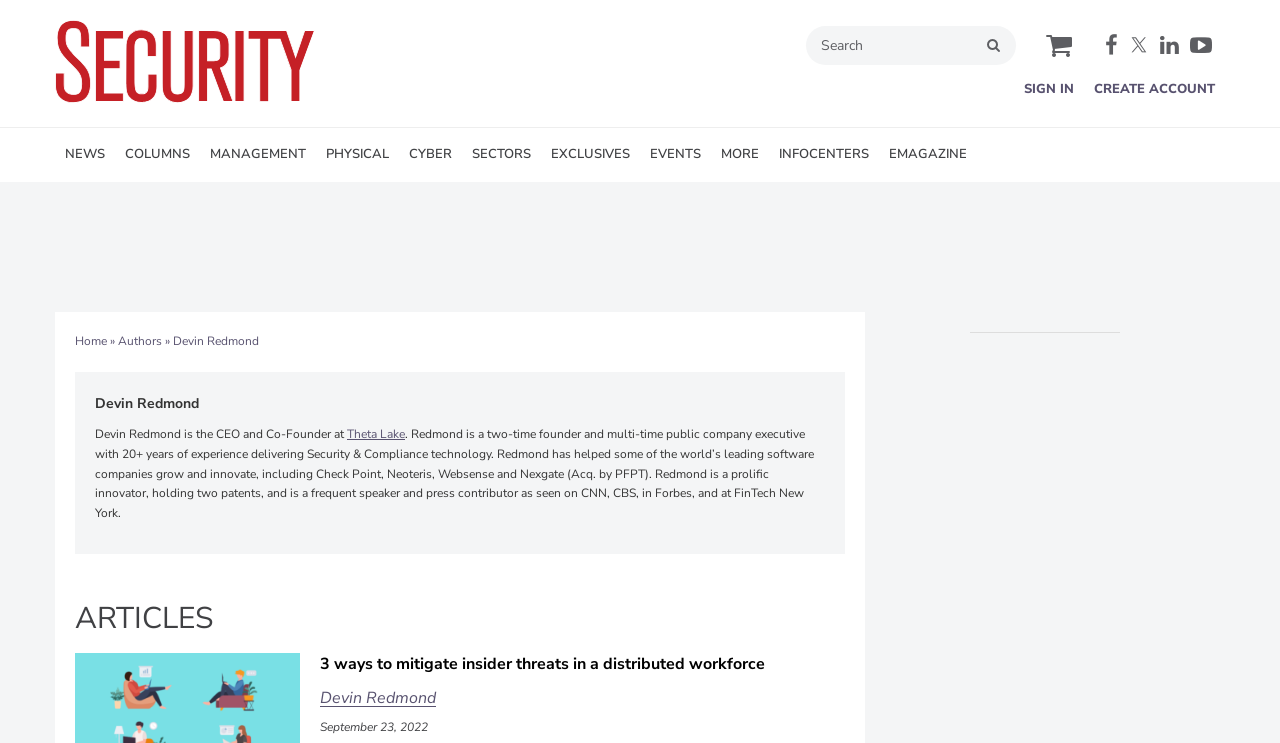What is the date of the article written by Devin Redmond? Using the information from the screenshot, answer with a single word or phrase.

September 23, 2022